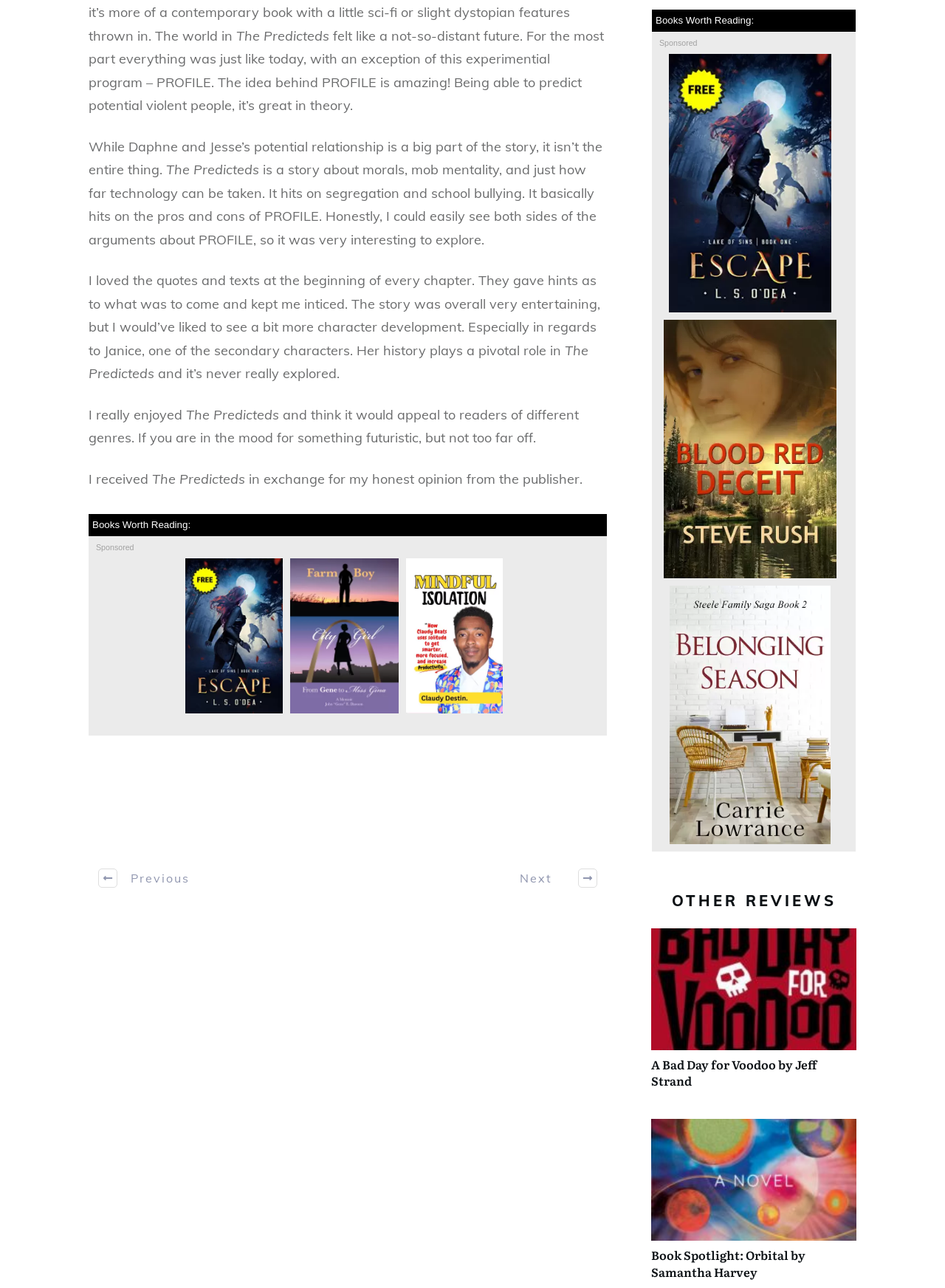Please locate the UI element described by "Next" and provide its bounding box coordinates.

[0.524, 0.668, 0.641, 0.696]